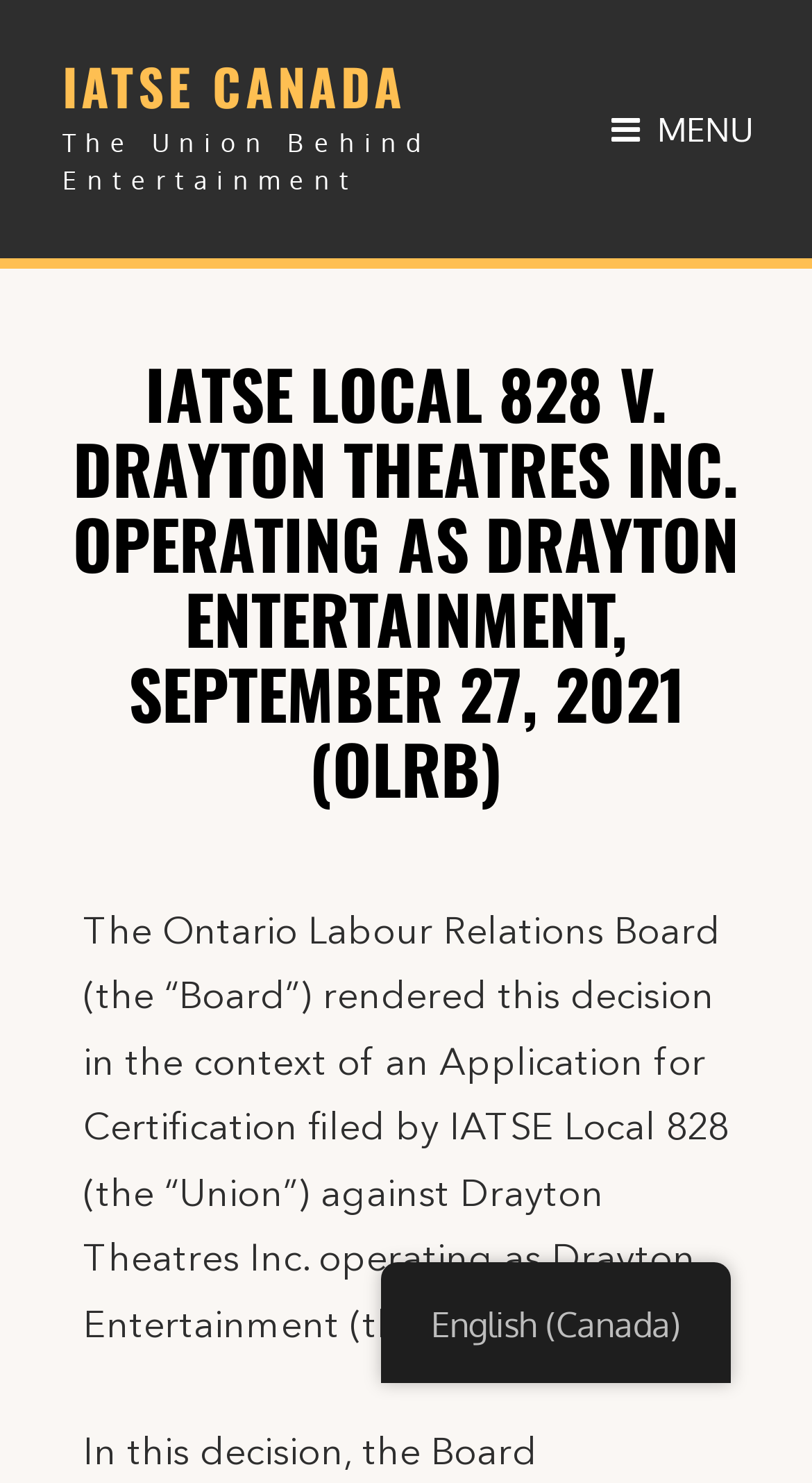What is the language of the webpage? Analyze the screenshot and reply with just one word or a short phrase.

English (Canada)